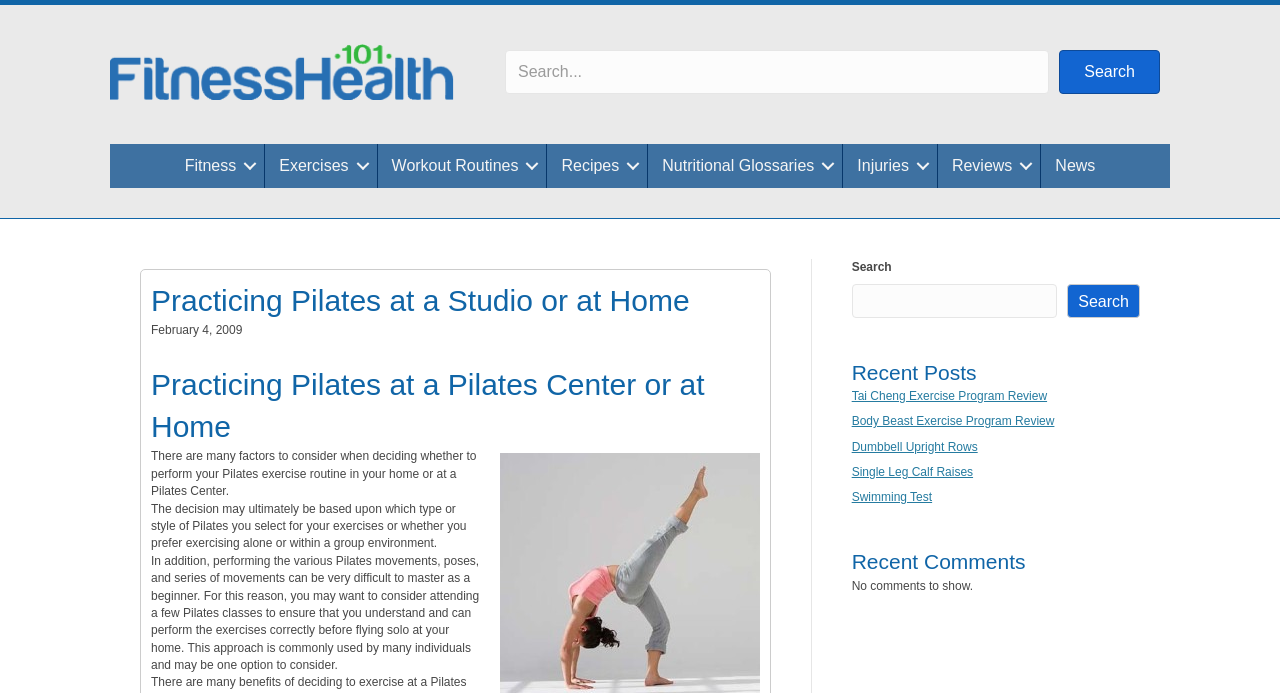Identify the bounding box coordinates of the area you need to click to perform the following instruction: "Click on Reviews link".

[0.733, 0.208, 0.813, 0.271]